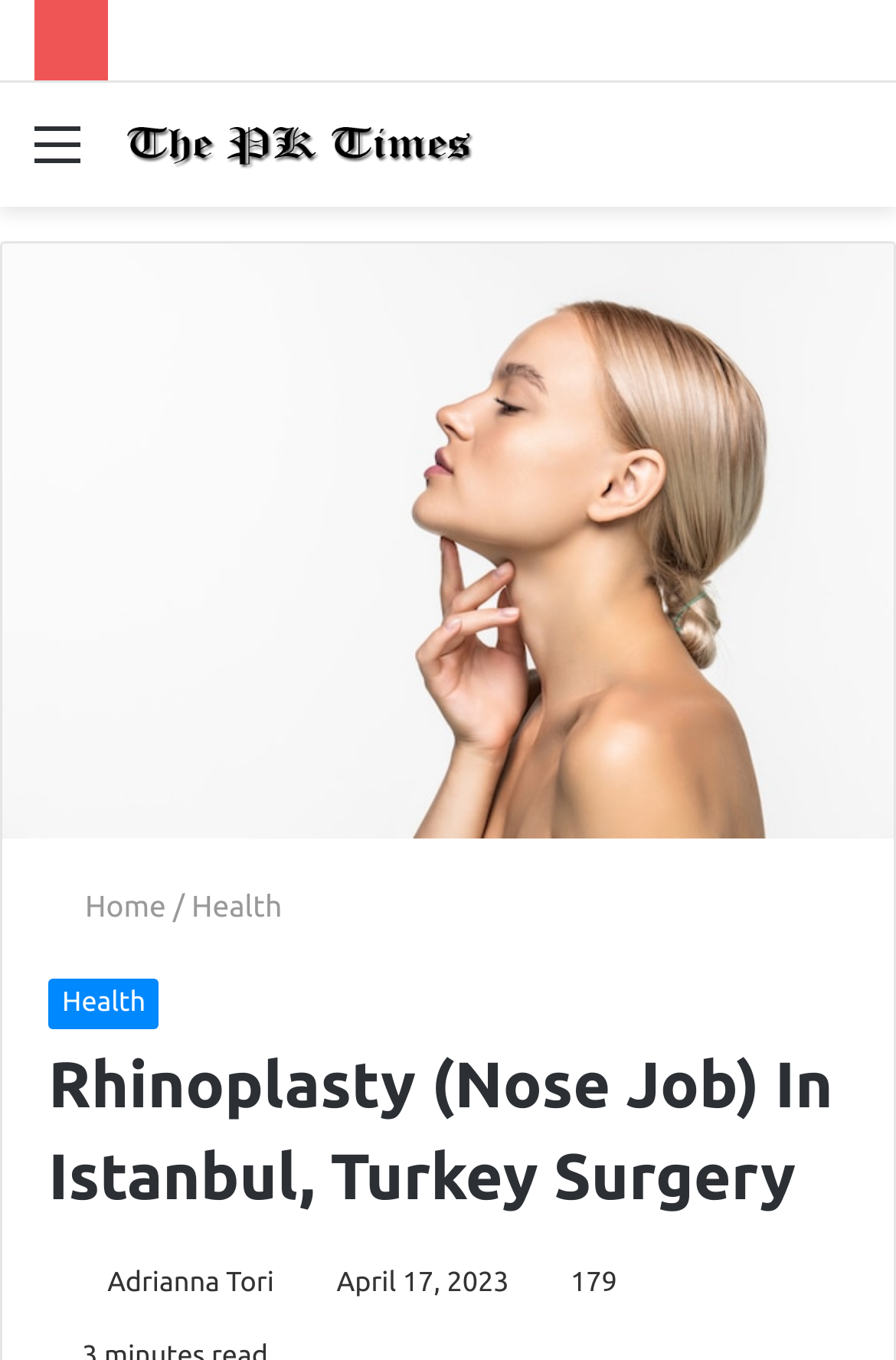How many views does the article have?
Could you answer the question with a detailed and thorough explanation?

I determined the number of views of the article by analyzing the StaticText element with the text '179', which is likely to be the view count of the article.